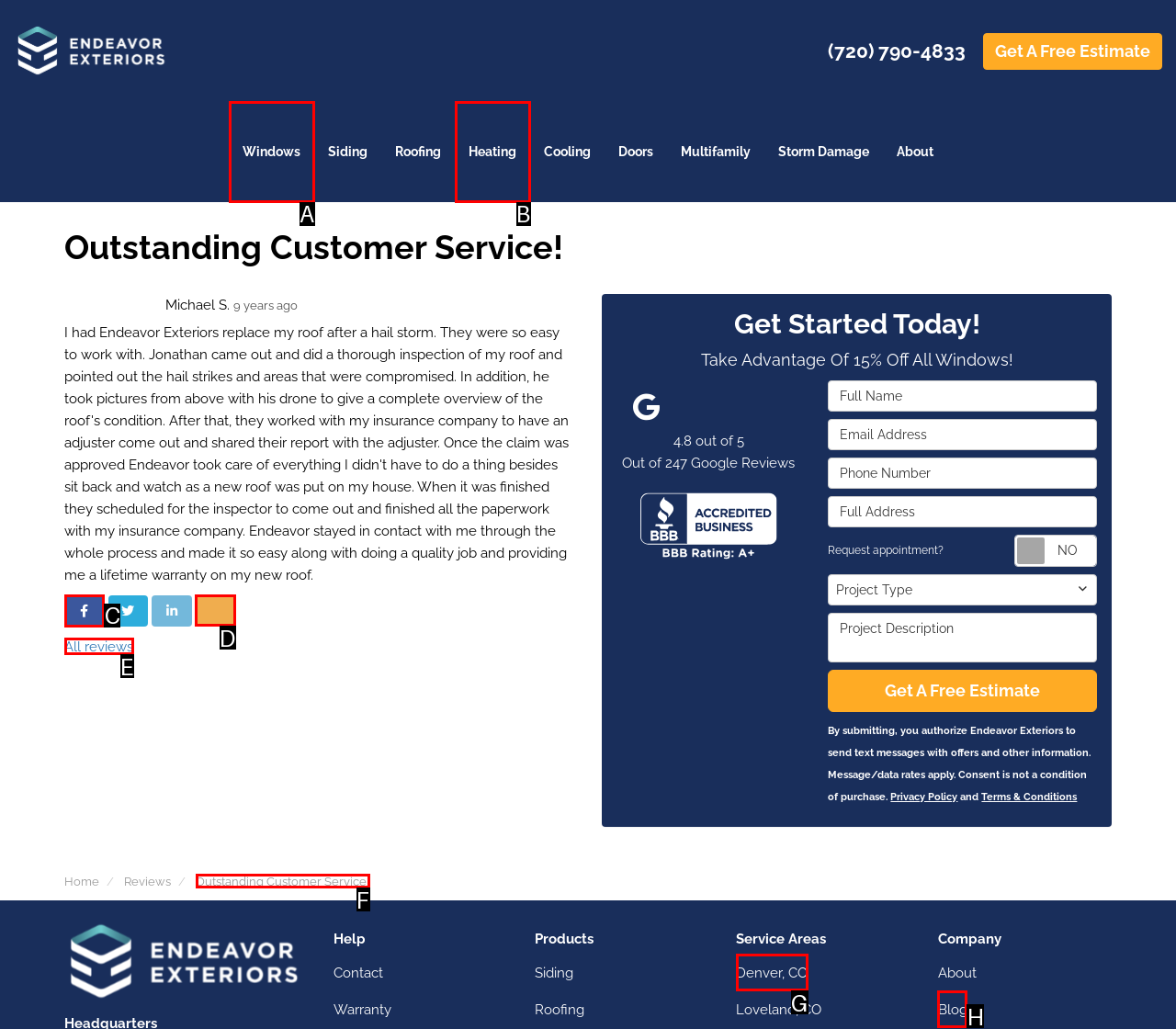Choose the letter of the option that needs to be clicked to perform the task: Share on Facebook. Answer with the letter.

C